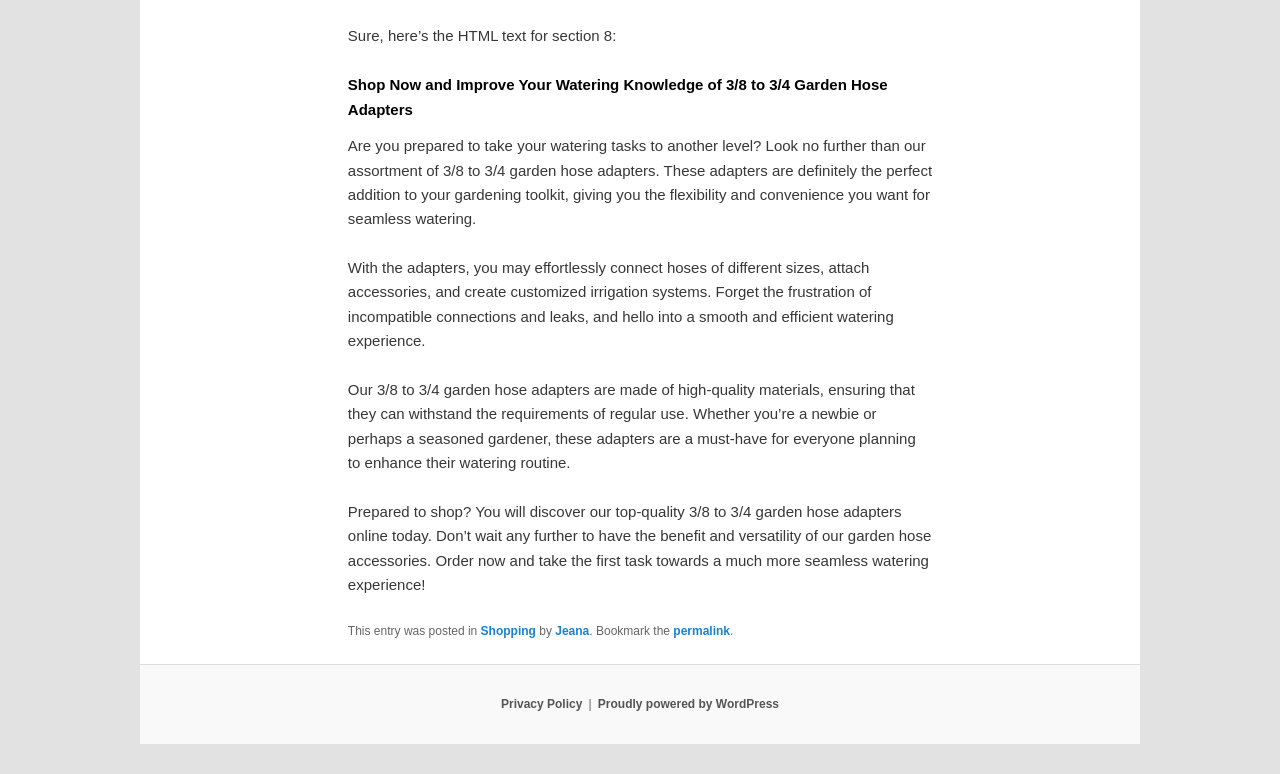Find the bounding box coordinates for the HTML element specified by: "Proudly powered by WordPress".

[0.467, 0.901, 0.609, 0.919]